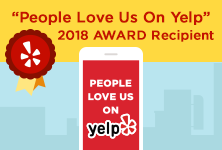What is the background of the image?
Look at the image and construct a detailed response to the question.

The background includes a cityscape silhouette, enhancing the theme of community and local acclaim, which is relevant to the award received by Healing Path Hypnosis.